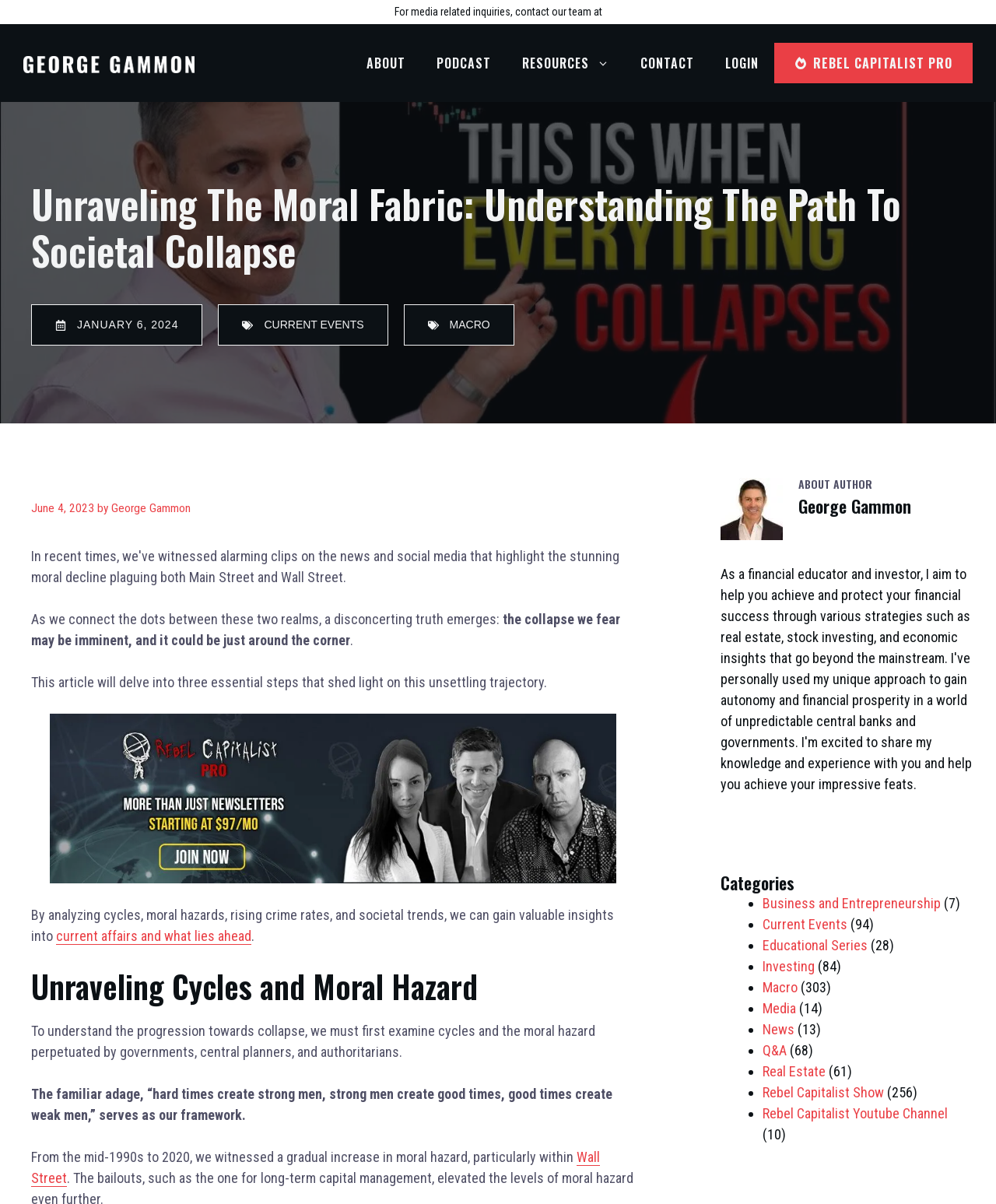Provide a one-word or brief phrase answer to the question:
What is the topic of the article?

Societal Collapse